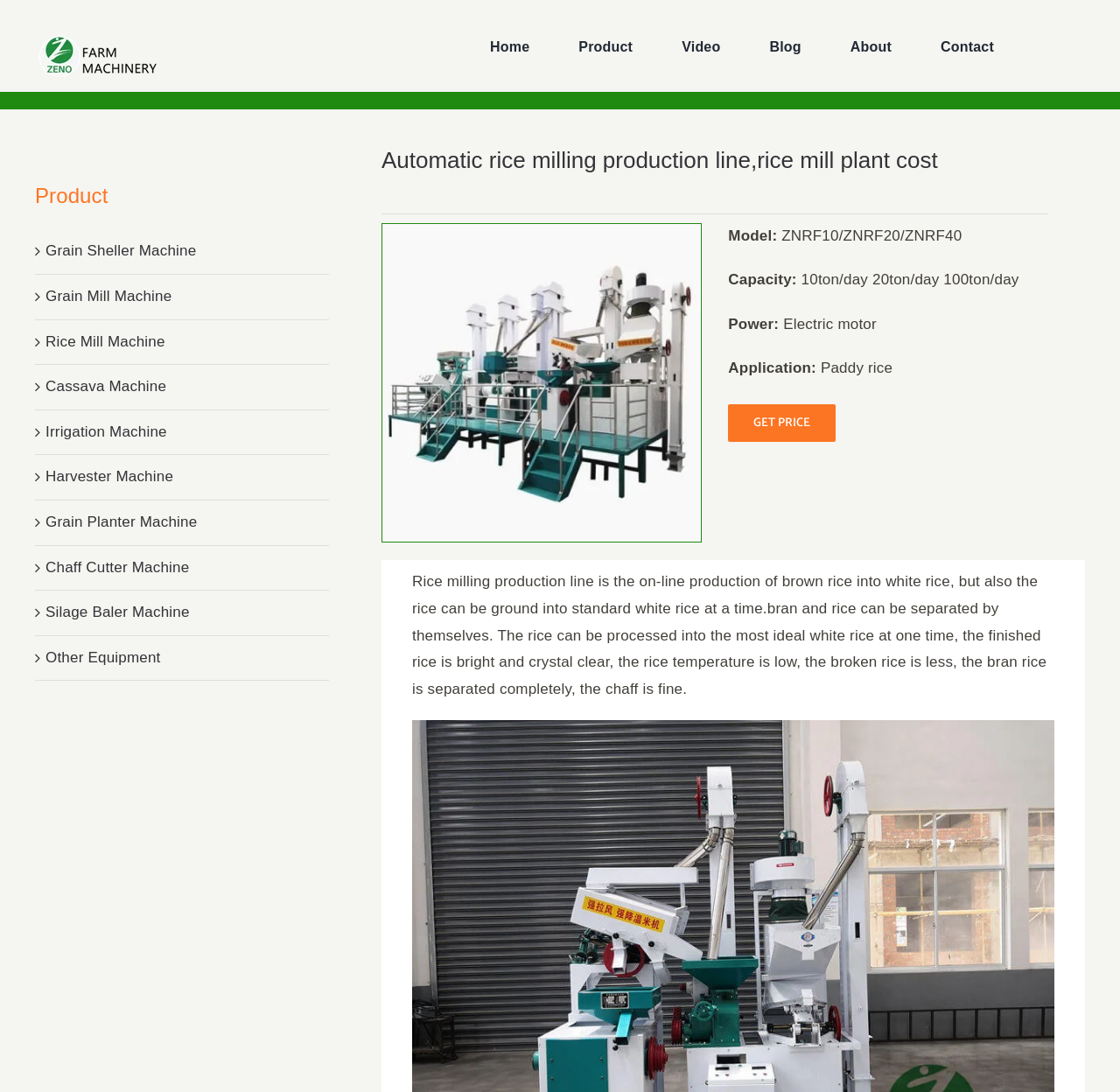What is the main product of this webpage?
Based on the visual details in the image, please answer the question thoroughly.

Based on the webpage content, the main product is described as 'Automatic rice milling production line,rice mill plant cost' in the page title bar, and the detailed description of the product is provided below, including its model, capacity, power, and application.